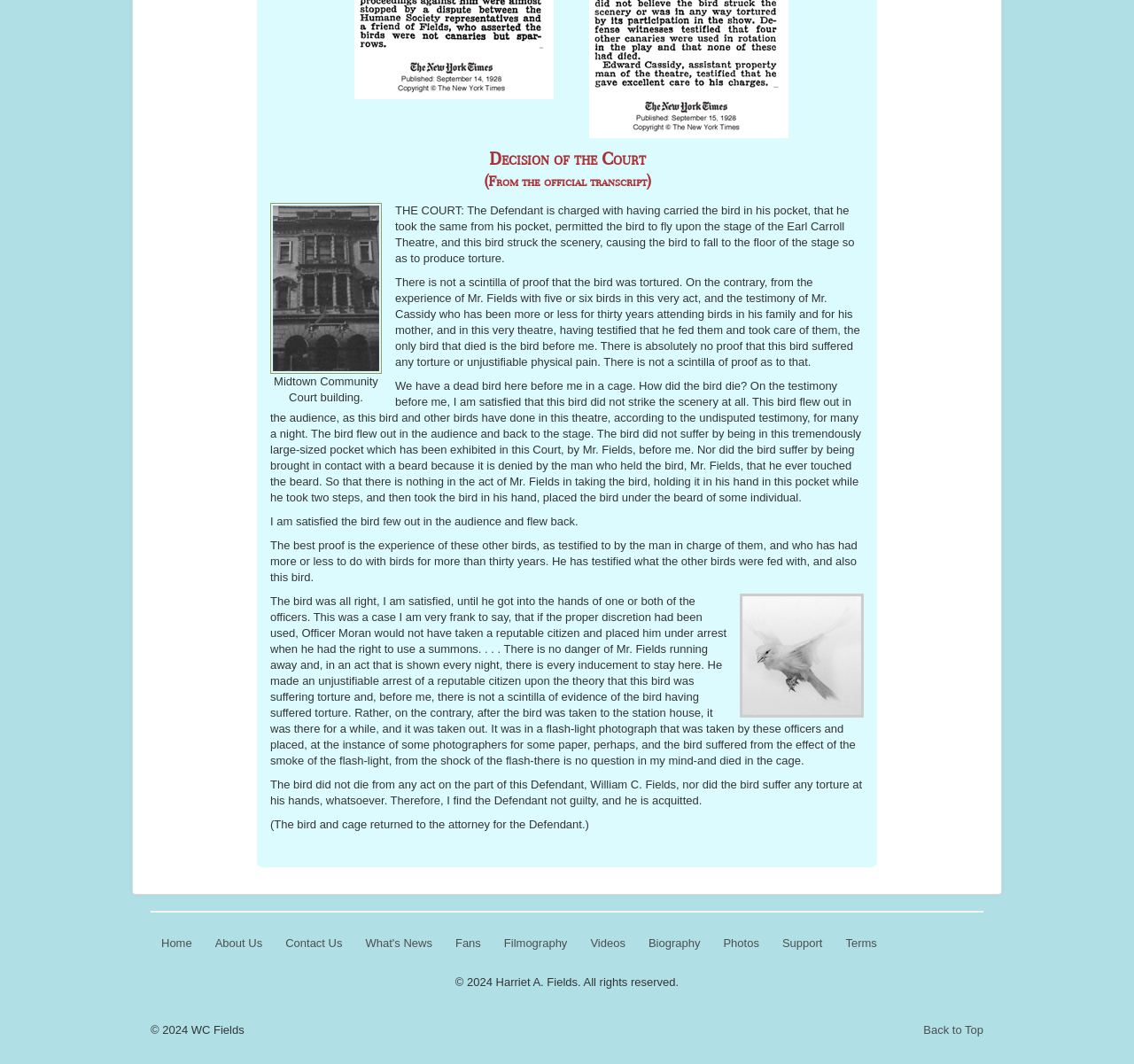What happened to the bird after it was taken to the station house?
Using the image as a reference, give an elaborate response to the question.

I found this answer by reading the text '...it was there for a while, and it was taken out. It was in a flash-light photograph that was taken by these officers and placed, at the instance of some photographers for some paper, perhaps, and the bird suffered from the effect of the smoke of the flash-light, from the shock of the flash-there is no question in my mind-and died in the cage.' which explains the circumstances of the bird's death.